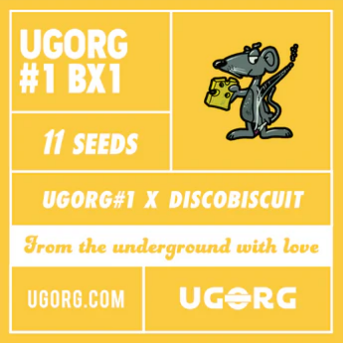Generate an elaborate caption for the image.

The image features an eye-catching design for a cannabis seed product labeled "UGORG #1 BX1." It prominently displays the key information about the product, including the quantity of seeds—"11 SEEDS"—and the genetic combination of "UGORG#1 x DISCOBISCUIT." The background is a vibrant yellow, enhancing the visibility and appeal of the included text and graphics. 

A cartoonish mouse character, playfully depicted holding a cannabis seed while wearing an artistic headband, adds a whimsical touch, emphasizing the brand's personality. The tagline "From the underground with love" suggests a thematic connection to the cannabis culture, while the website "UGORG.COM" at the bottom invites potential customers to explore further. This design cleverly marries creativity with essential product details, making it a standout piece in promotional material for cannabis enthusiasts.